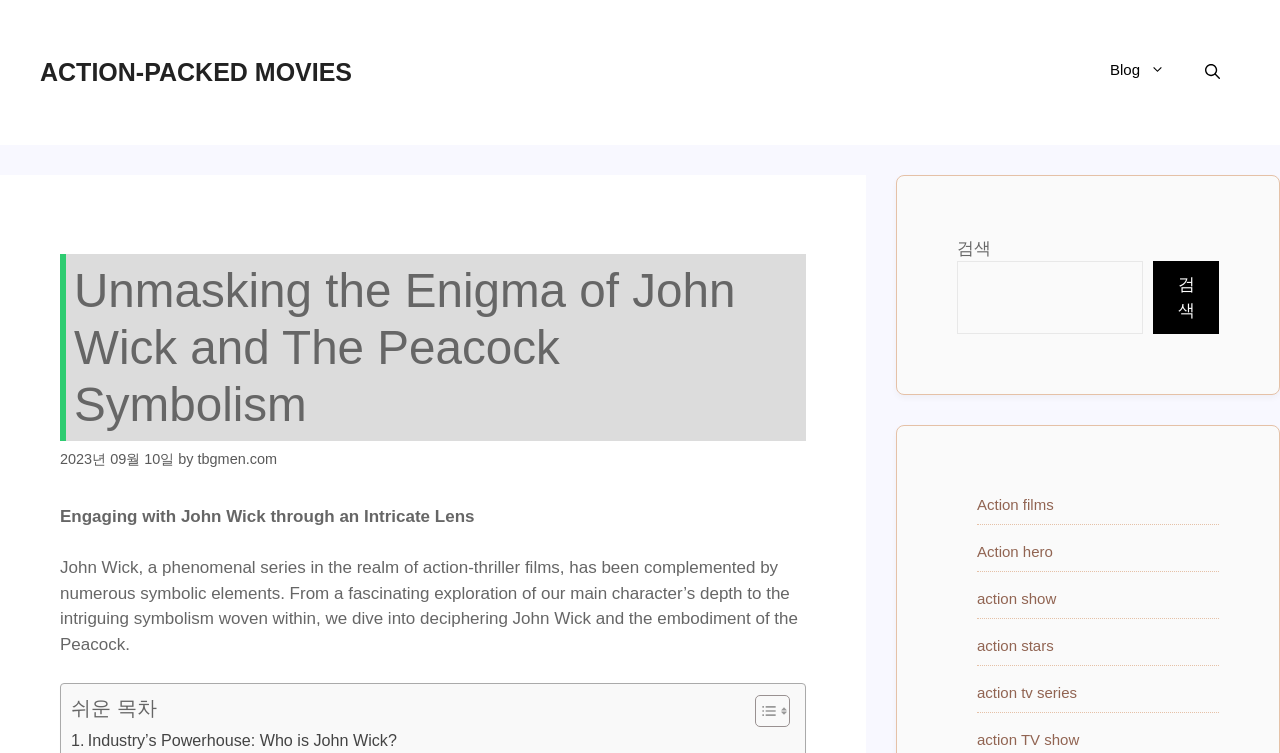Locate the bounding box coordinates of the clickable area needed to fulfill the instruction: "Read the article about John Wick and the Peacock Symbolism".

[0.047, 0.337, 0.63, 0.586]